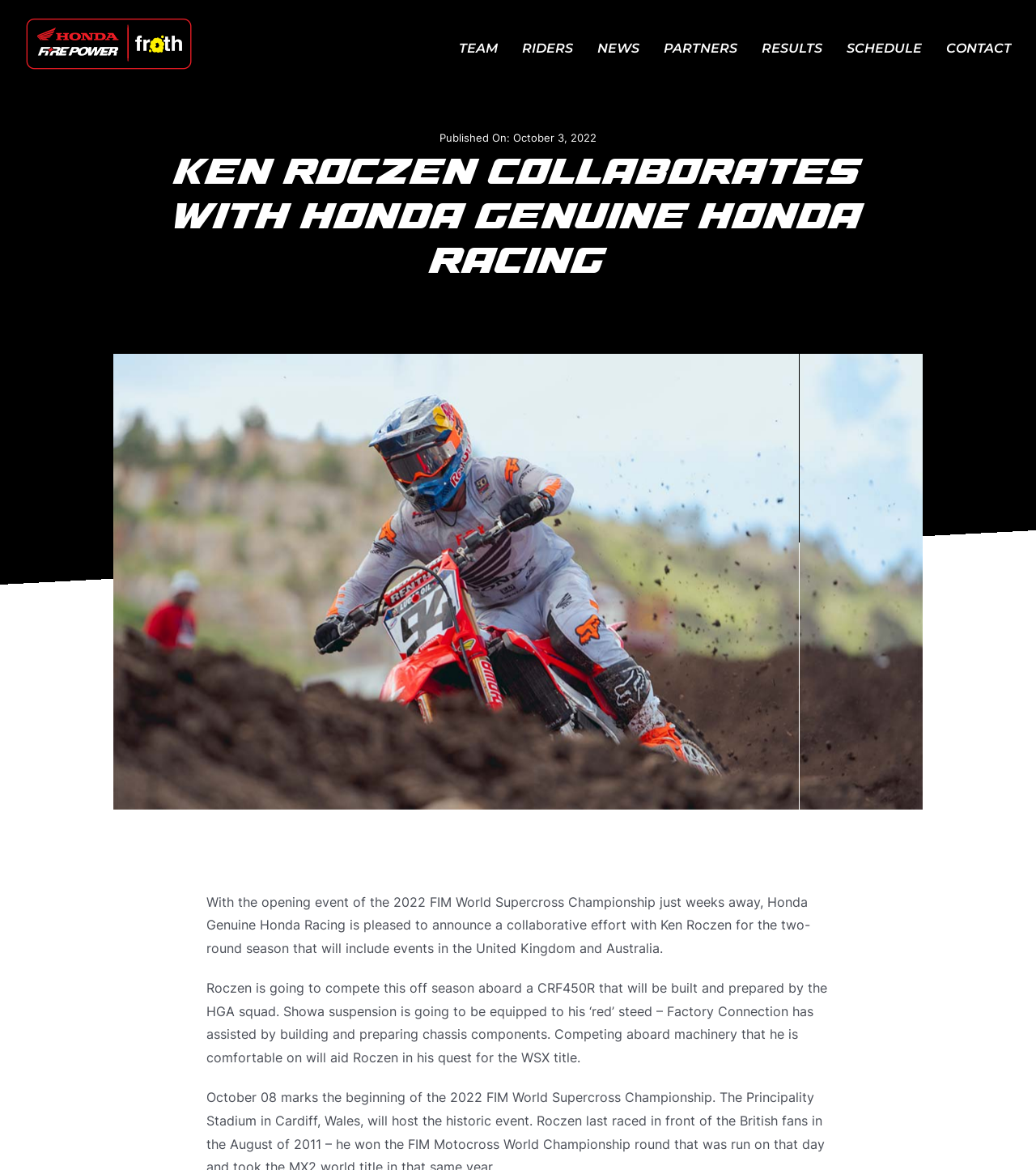Identify the bounding box coordinates for the element you need to click to achieve the following task: "View RIDERS page". The coordinates must be four float values ranging from 0 to 1, formatted as [left, top, right, bottom].

[0.504, 0.007, 0.553, 0.076]